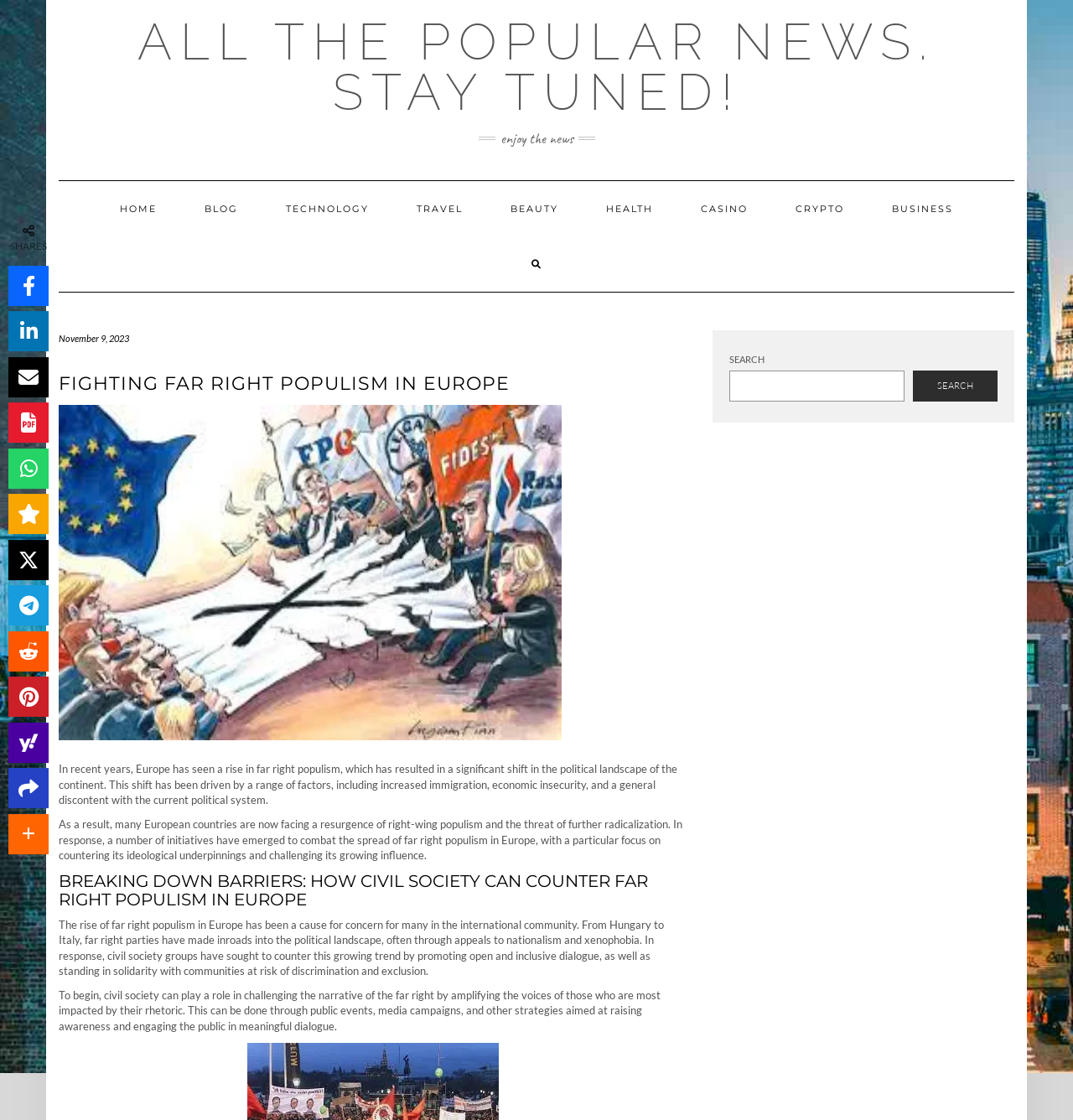What is the purpose of the search box?
Using the details shown in the screenshot, provide a comprehensive answer to the question.

The search box is provided on the webpage, allowing users to search for specific content or topics within the website, making it easier for them to find relevant information.